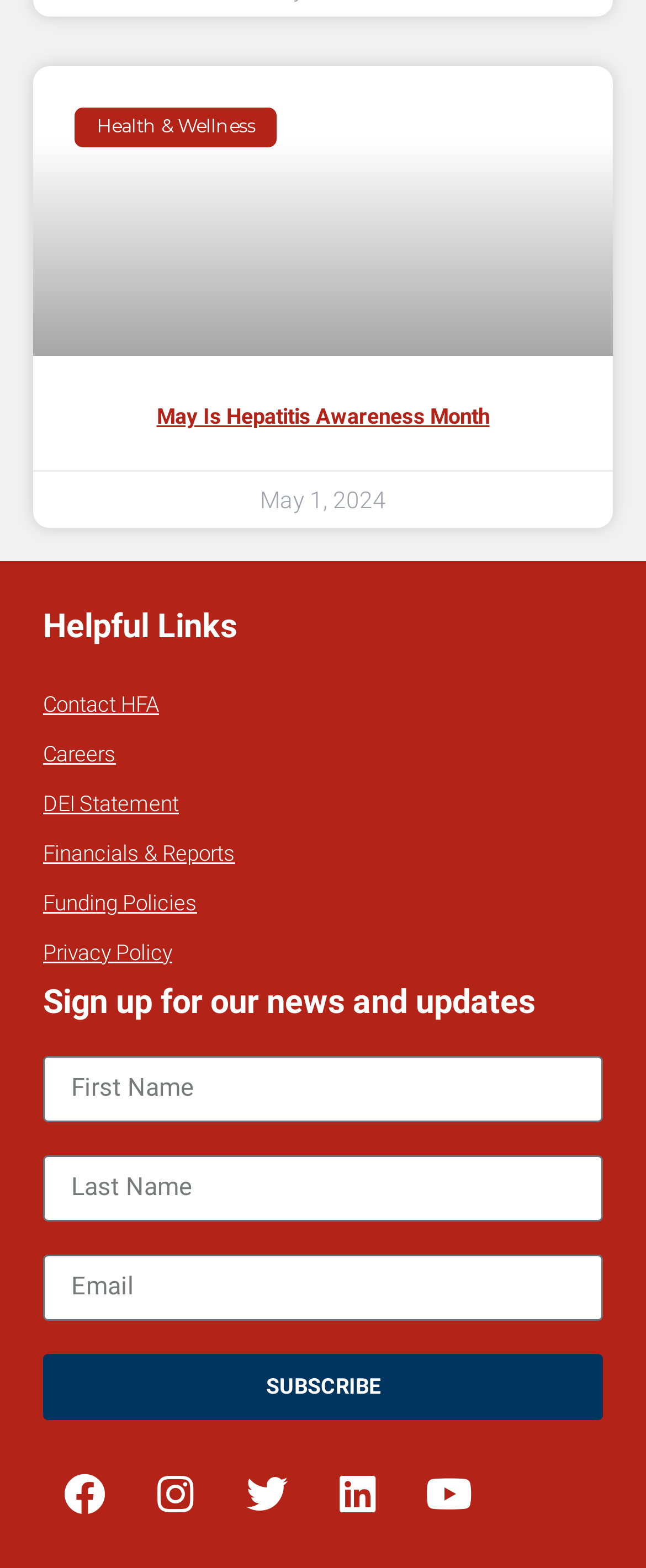Please find the bounding box coordinates of the element that you should click to achieve the following instruction: "Click on the 'Contact HFA' link". The coordinates should be presented as four float numbers between 0 and 1: [left, top, right, bottom].

[0.067, 0.434, 0.933, 0.466]